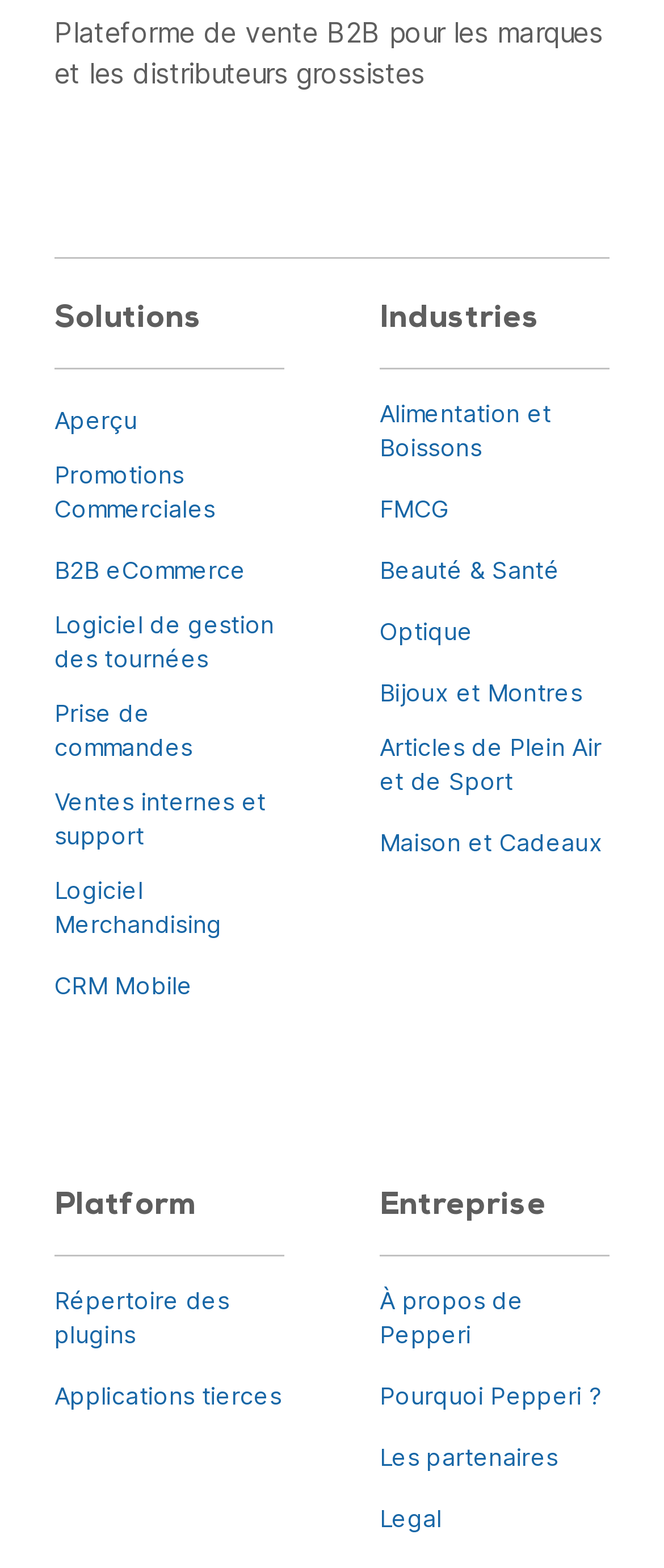Please identify the bounding box coordinates of the element I need to click to follow this instruction: "Explore B2B eCommerce".

[0.082, 0.353, 0.428, 0.375]